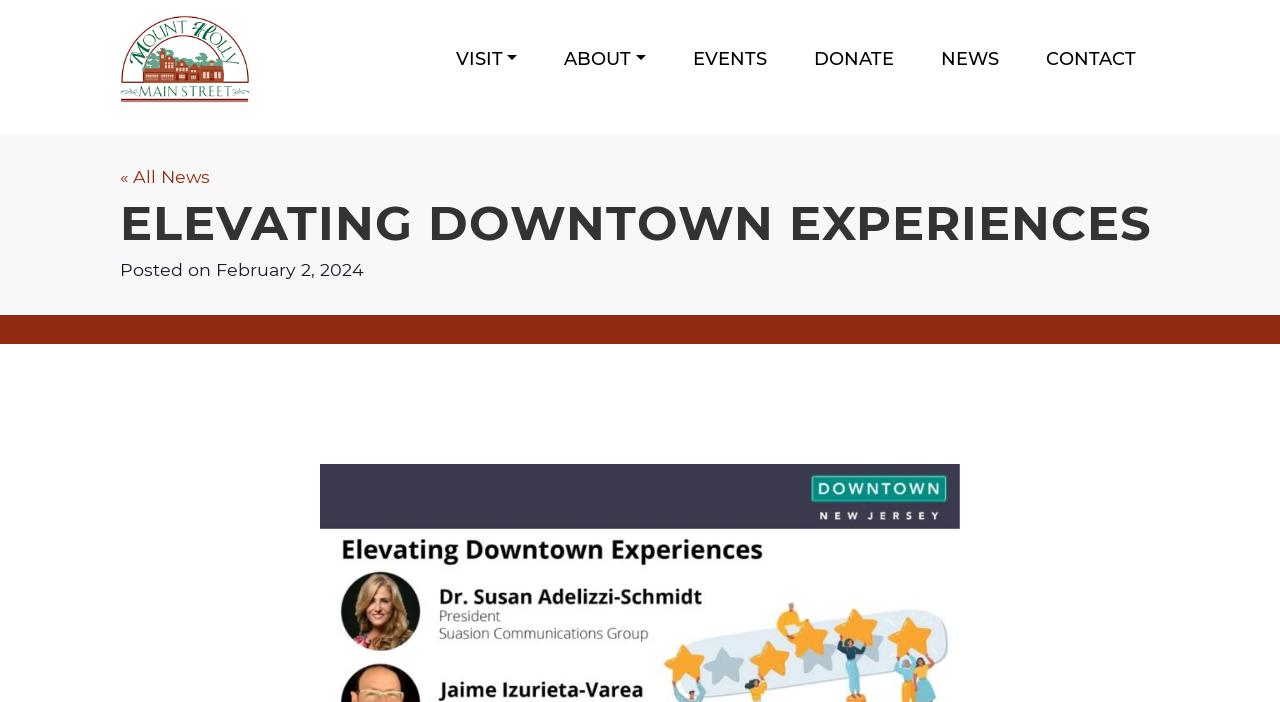Show the bounding box coordinates of the region that should be clicked to follow the instruction: "Read the 'ELEVATING DOWNTOWN EXPERIENCES' heading."

[0.094, 0.271, 0.906, 0.366]